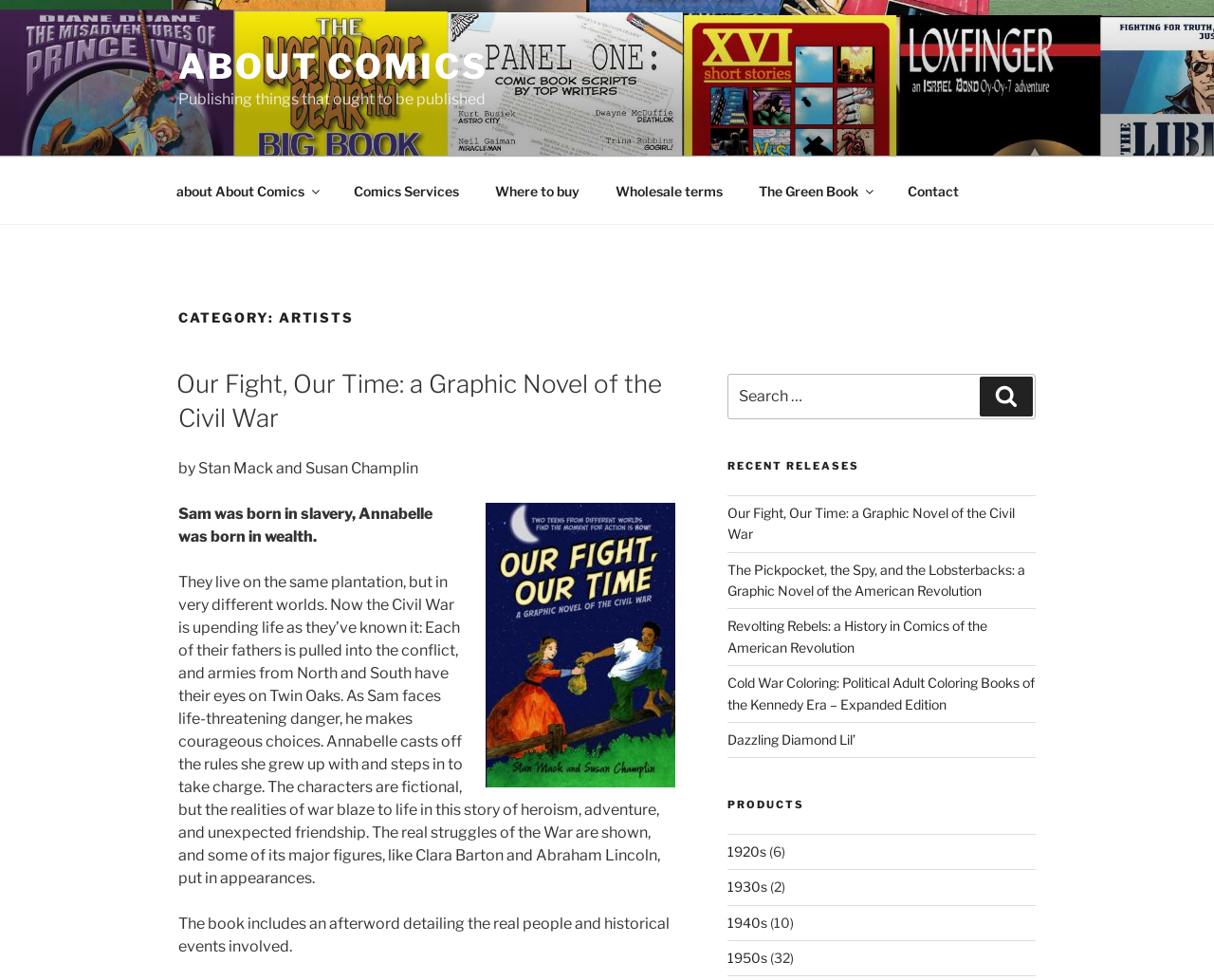How many products are listed under the 1950s category?
Please use the image to deliver a detailed and complete answer.

The number of products listed under the 1950s category is obtained from the static text element '(32)' which is a sub-element of the link element '1950s'.